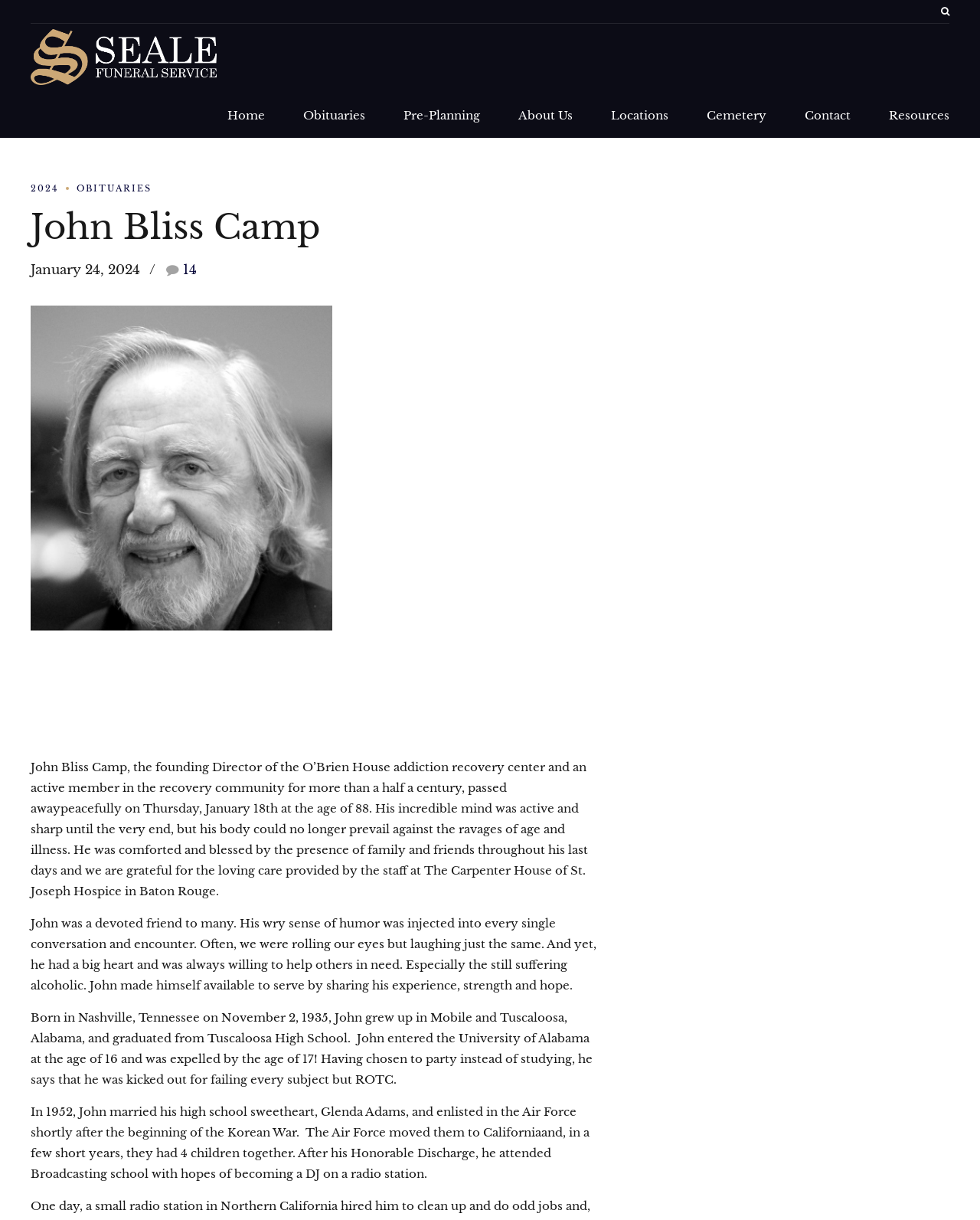Pinpoint the bounding box coordinates of the area that should be clicked to complete the following instruction: "Contact Seale Funeral Service". The coordinates must be given as four float numbers between 0 and 1, i.e., [left, top, right, bottom].

[0.821, 0.07, 0.868, 0.12]